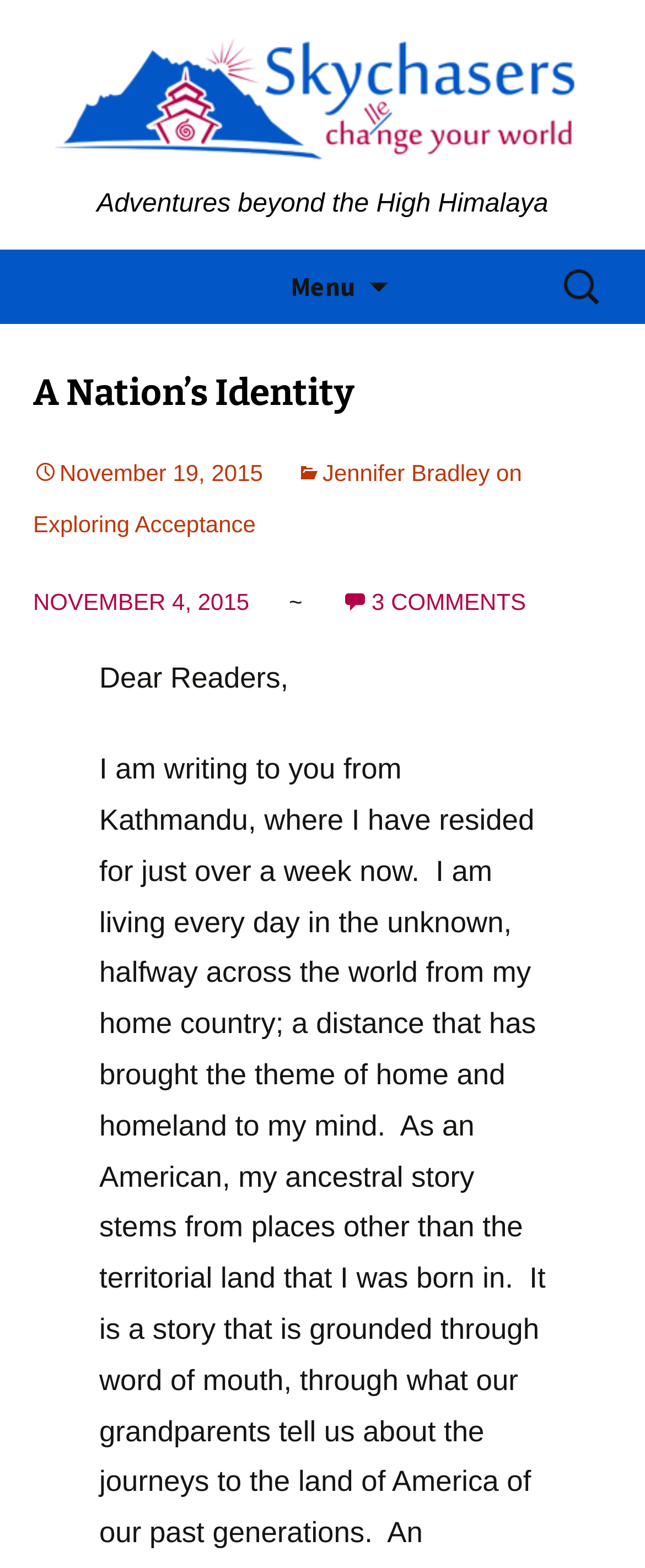What is the topic of the main article?
Look at the image and answer the question using a single word or phrase.

A Nation’s Identity